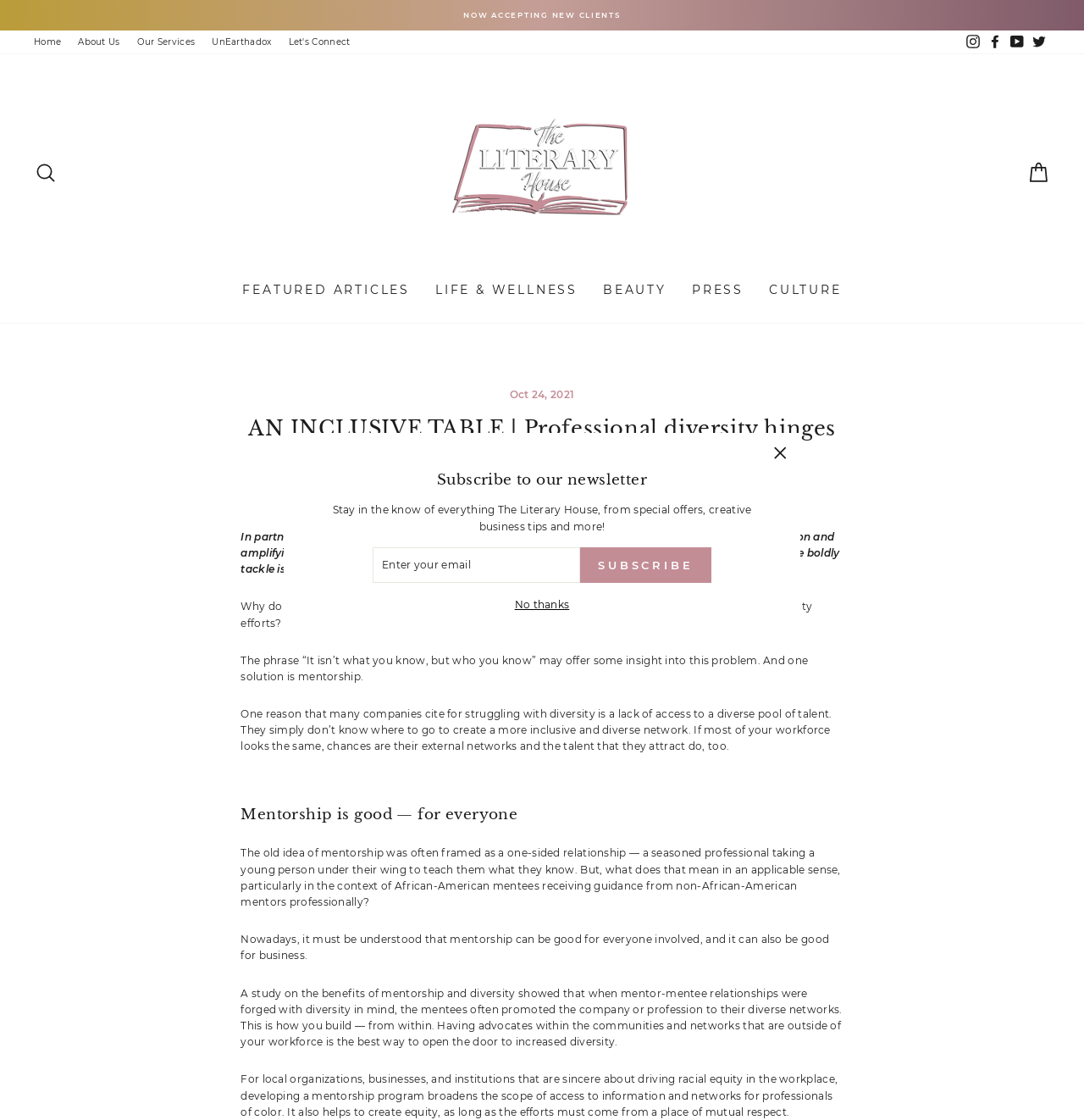What is the date of the article? Examine the screenshot and reply using just one word or a brief phrase.

Oct 24, 2021